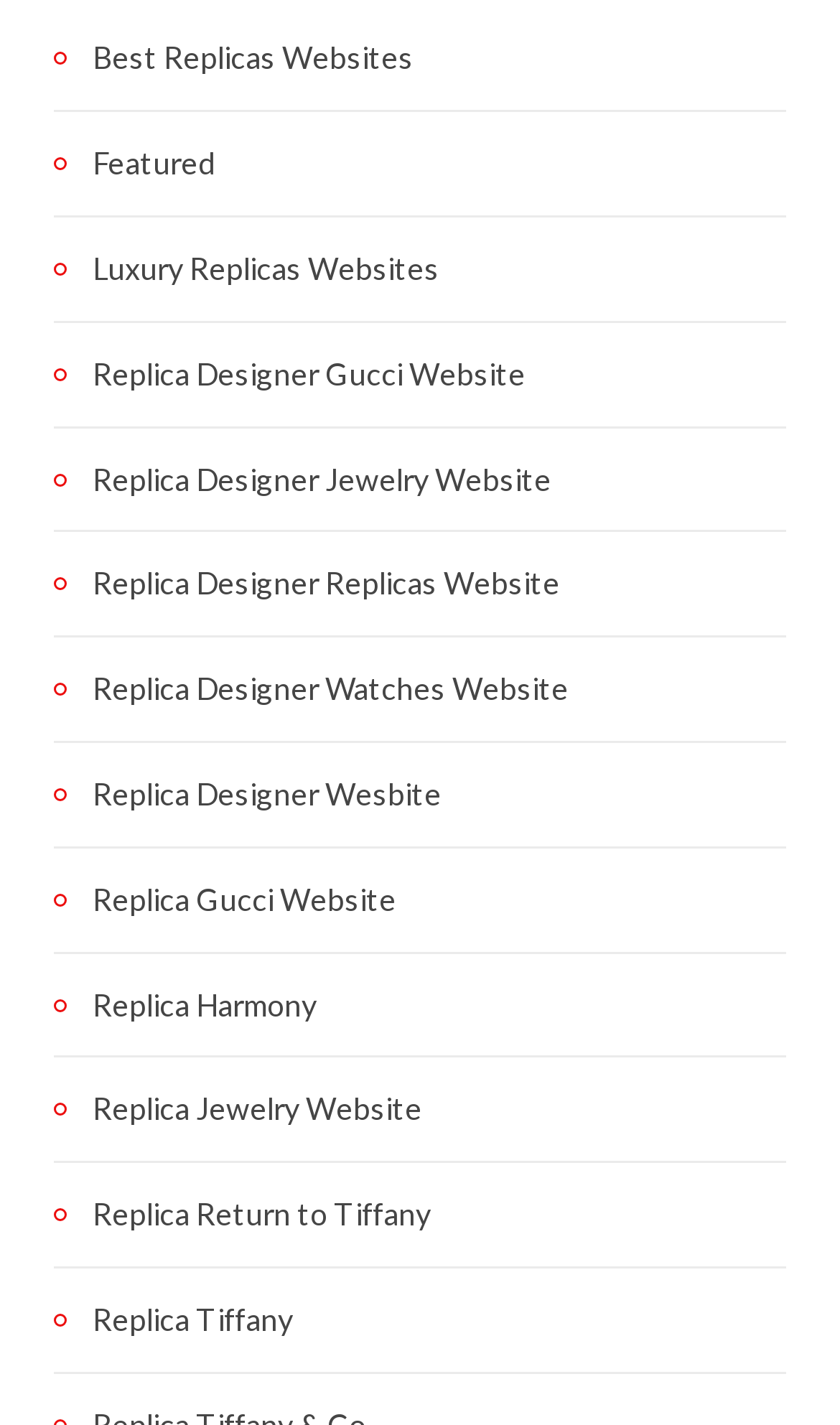What is the vertical position of the 'Luxury Replicas Websites' link?
From the image, respond using a single word or phrase.

Above the 'Replica Designer Gucci Website' link